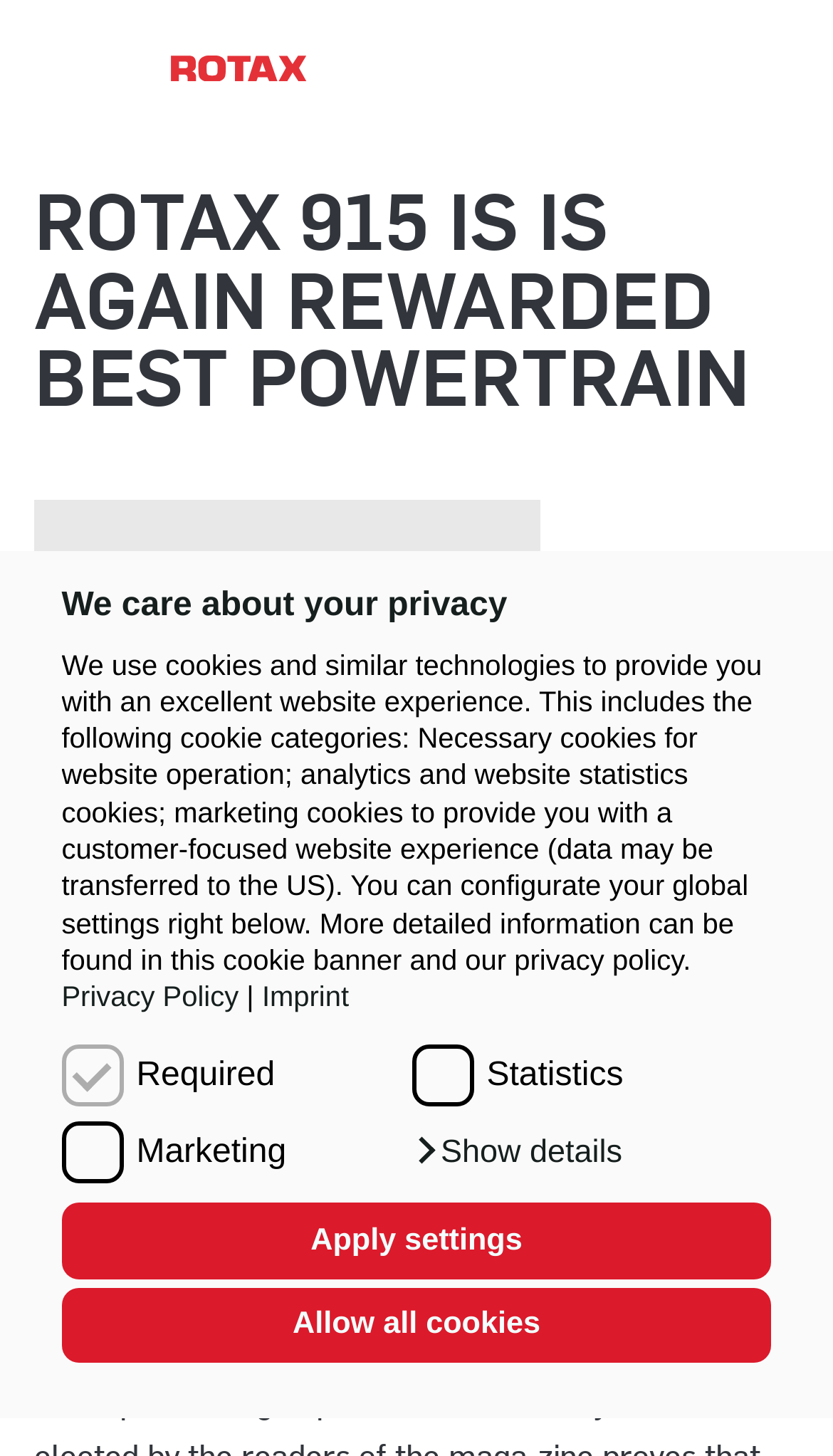Based on the image, please elaborate on the answer to the following question:
What is the date of the announcement?

The date of the announcement is mentioned in the text 'June 16, 2021' which is located below the image of the award.